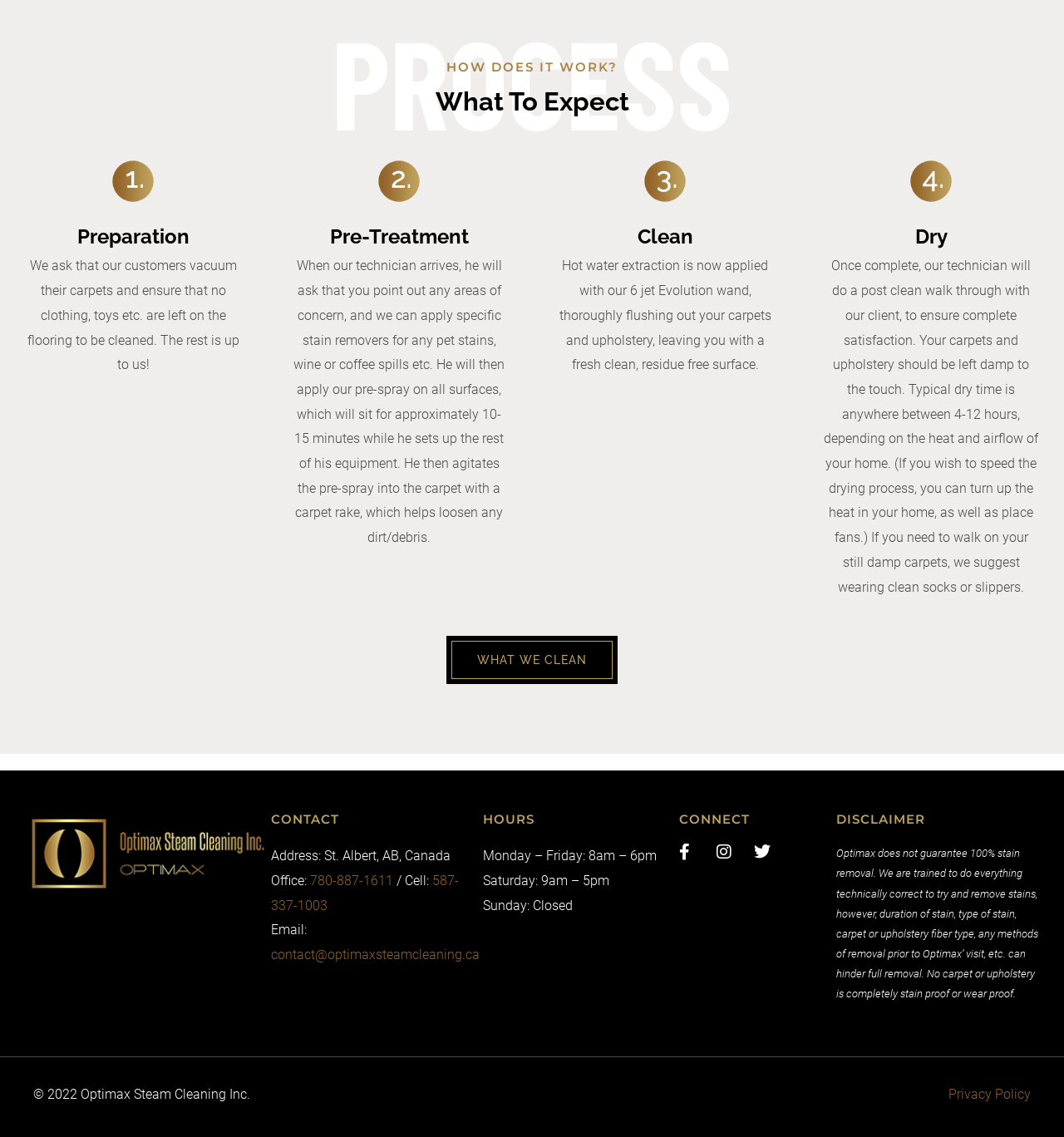What is the purpose of the pre-spray? From the image, respond with a single word or brief phrase.

Loosen dirt/debris